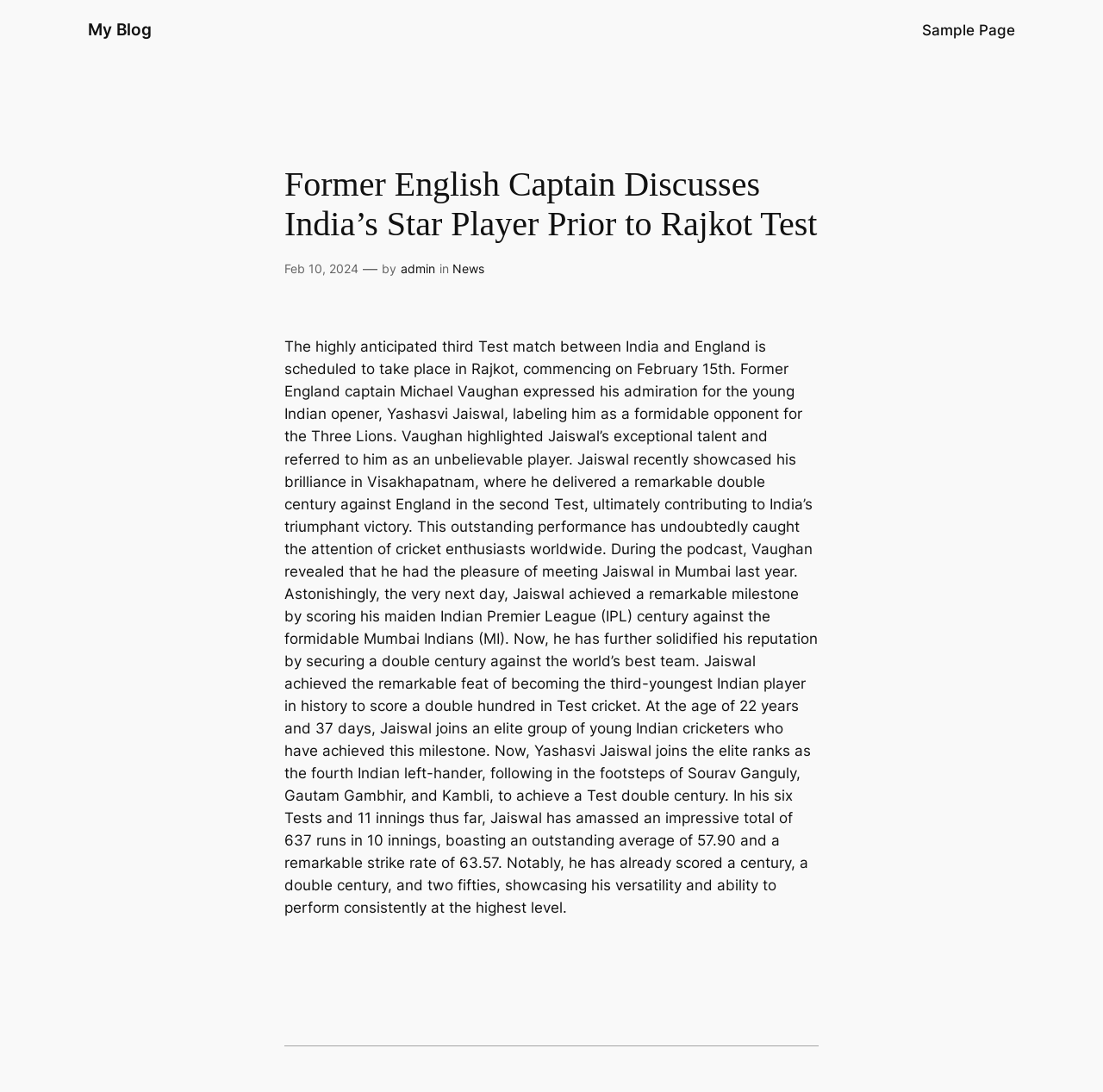Please identify and generate the text content of the webpage's main heading.

Former English Captain Discusses India’s Star Player Prior to Rajkot Test